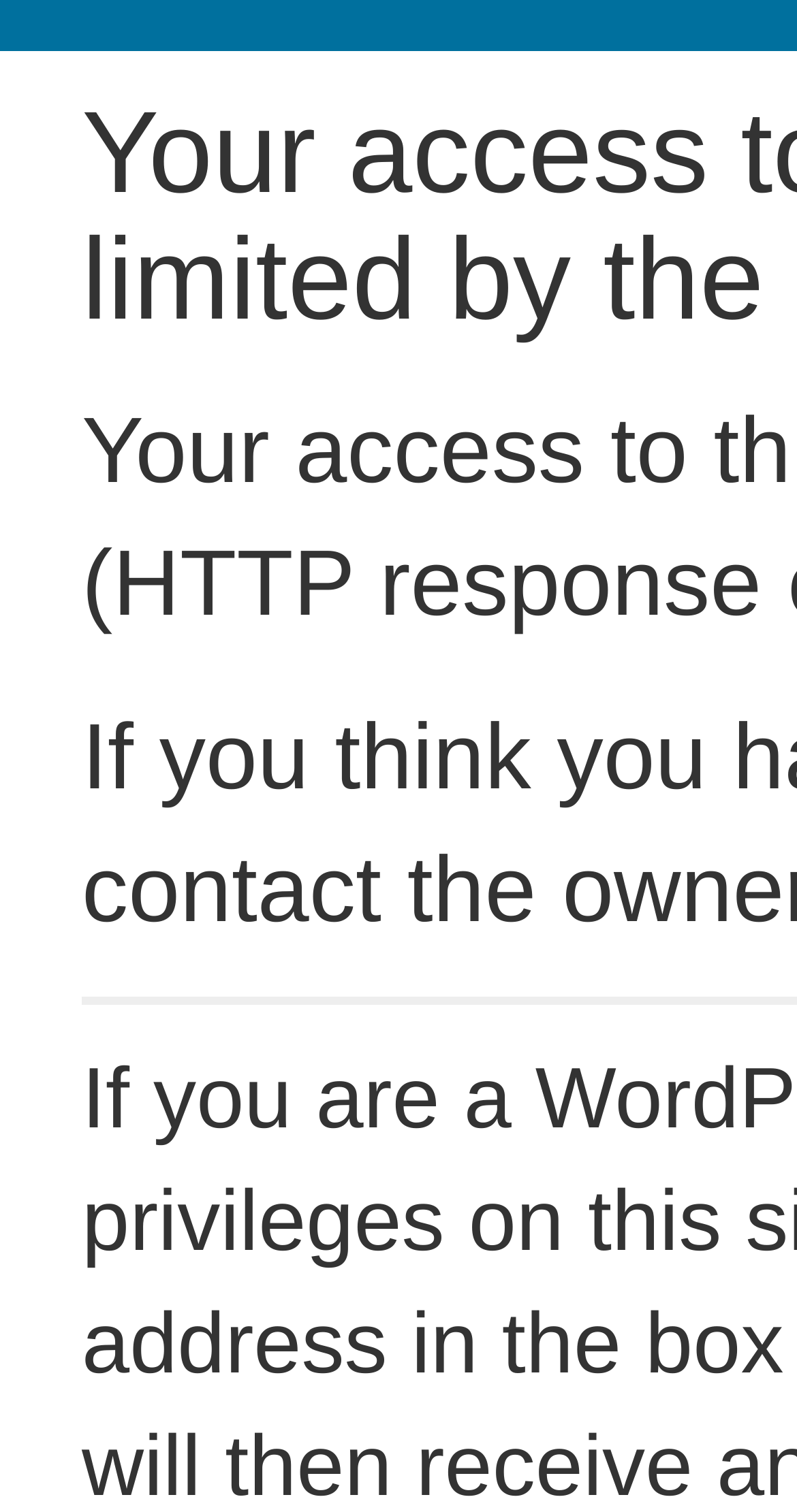Find the main header of the webpage and produce its text content.

Your access to this site has been limited by the site owner